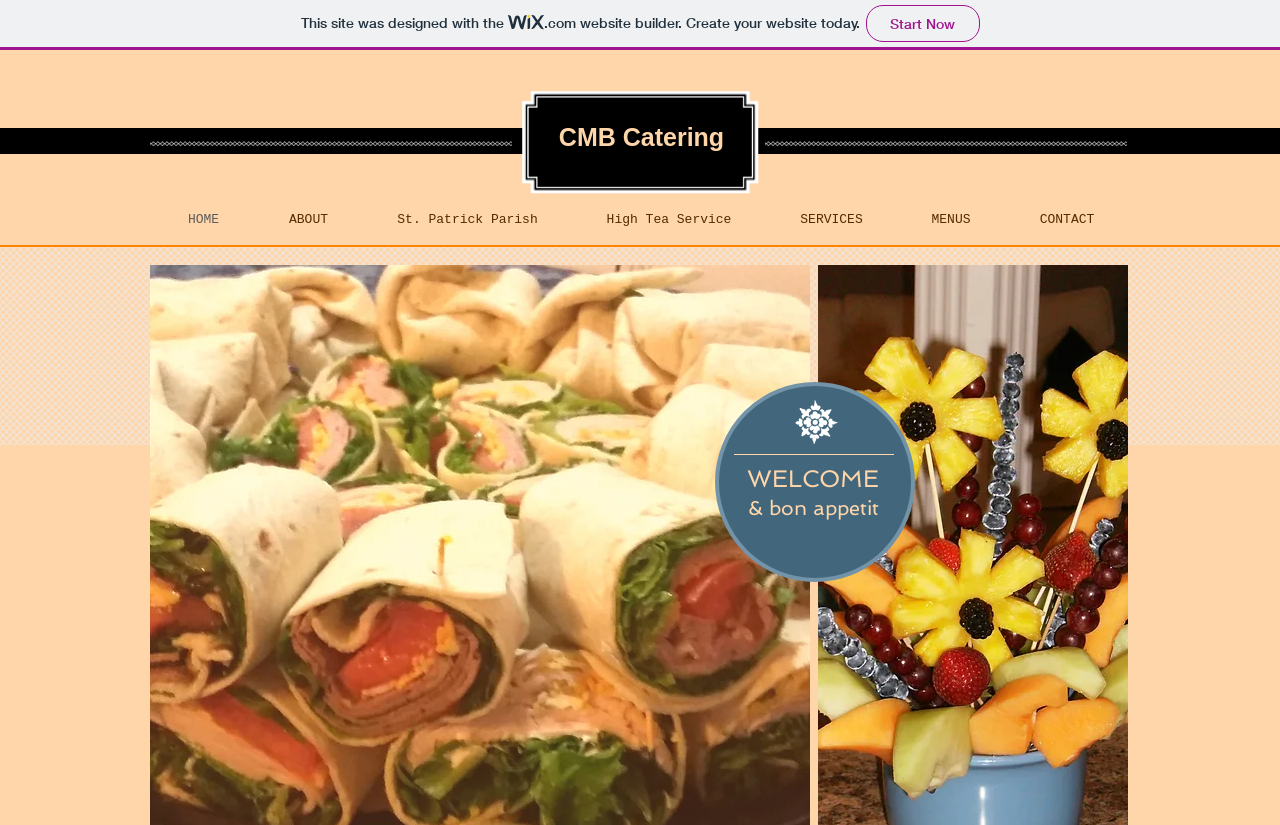Locate the coordinates of the bounding box for the clickable region that fulfills this instruction: "click on the website builder link".

[0.0, 0.0, 1.0, 0.061]